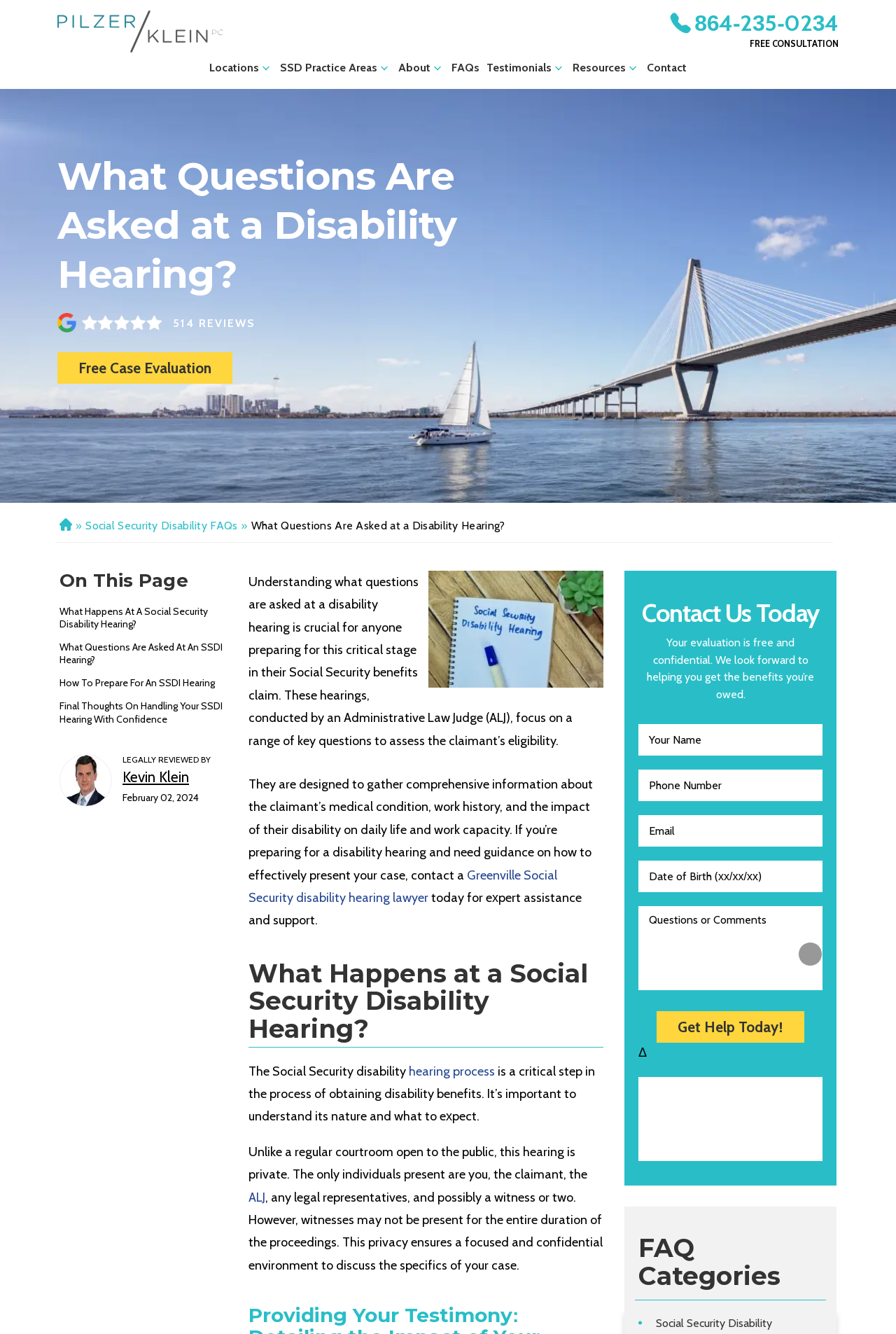What is the purpose of the webpage?
Using the image as a reference, answer with just one word or a short phrase.

To provide information on disability hearings